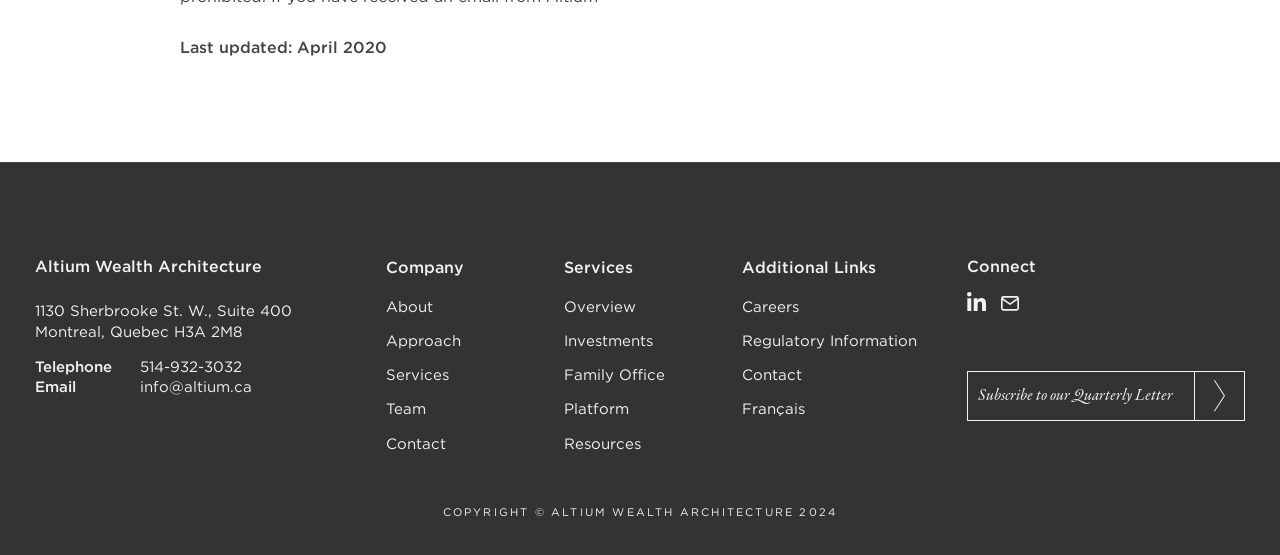What is the company's email address?
Provide a detailed and extensive answer to the question.

The email address can be found in the contact information section, where it is listed as 'Email' followed by the address 'info@altium.ca'.